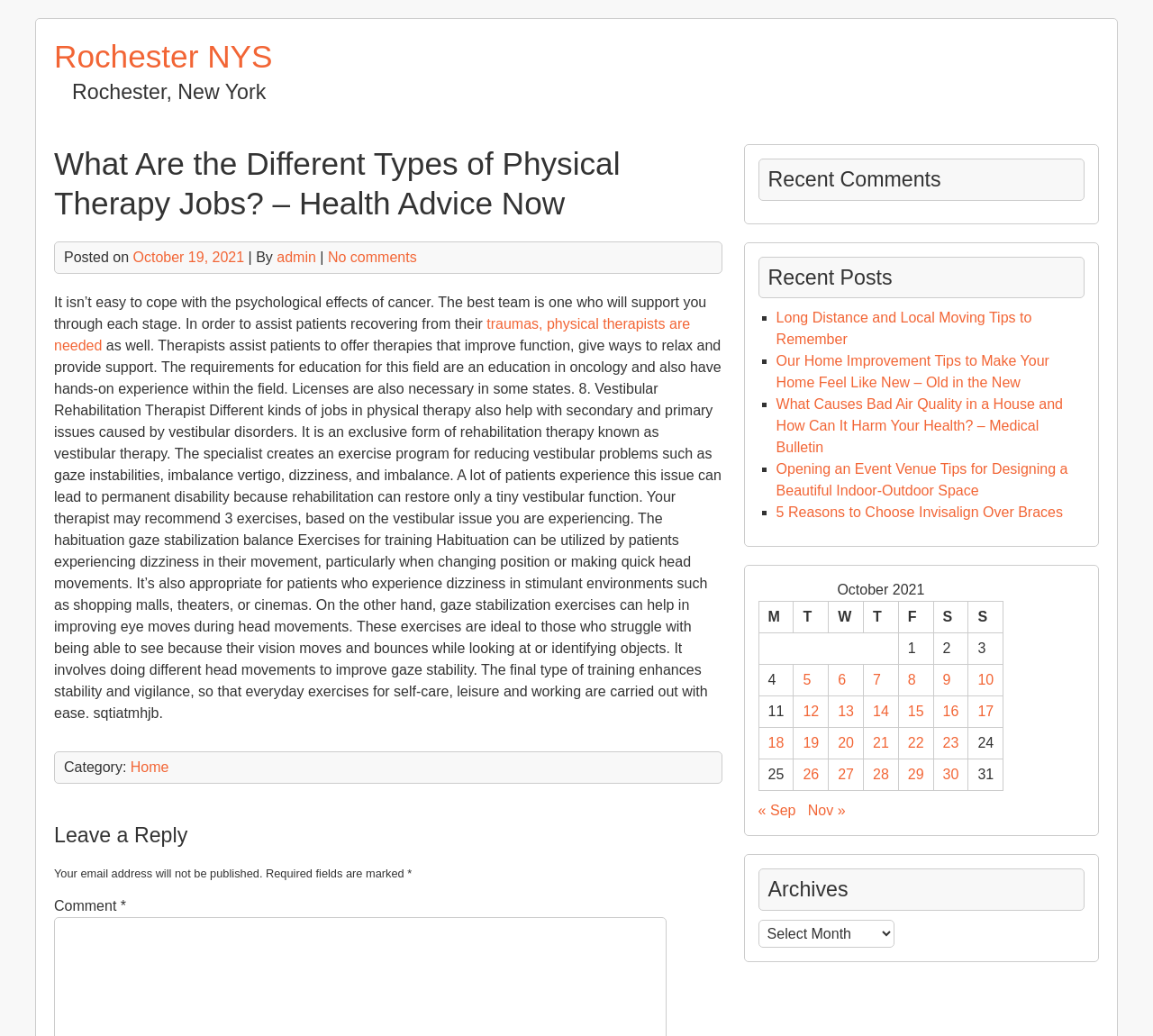Please predict the bounding box coordinates of the element's region where a click is necessary to complete the following instruction: "View recent comments". The coordinates should be represented by four float numbers between 0 and 1, i.e., [left, top, right, bottom].

[0.658, 0.153, 0.941, 0.194]